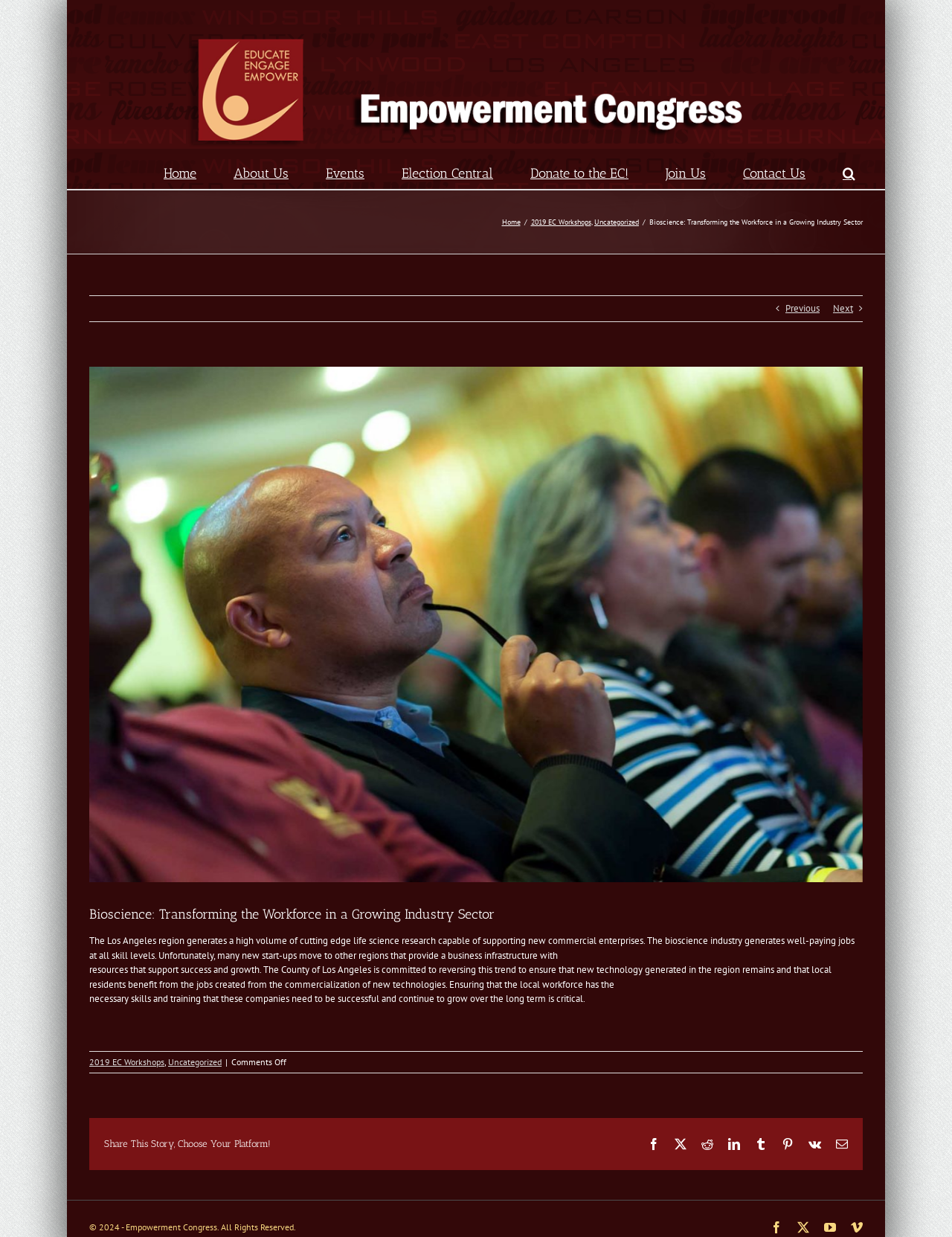Given the description Go to Top, predict the bounding box coordinates of the UI element. Ensure the coordinates are in the format (top-left x, top-left y, bottom-right x, bottom-right y) and all values are between 0 and 1.

[0.904, 0.749, 0.941, 0.77]